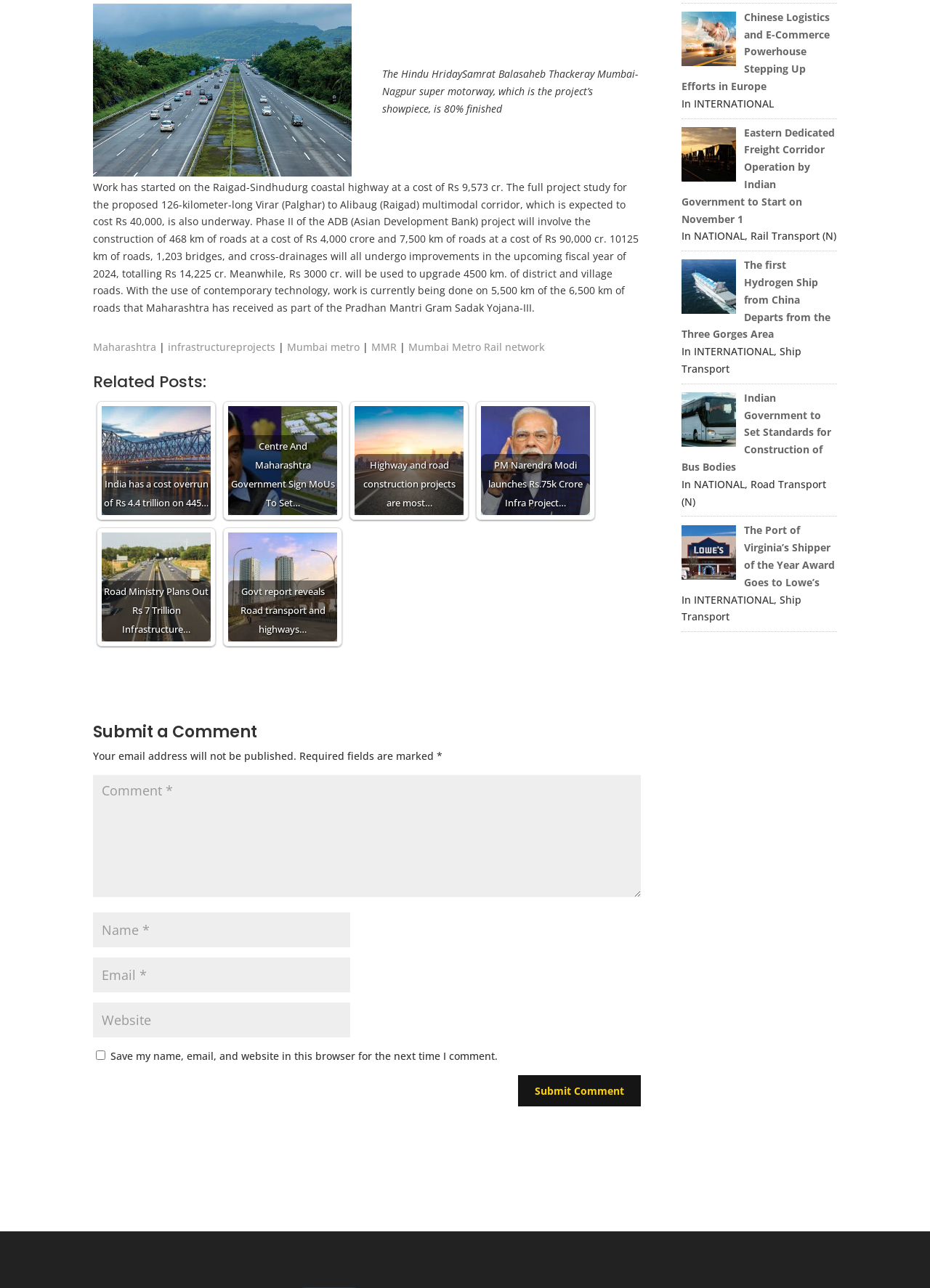Please provide a detailed answer to the question below by examining the image:
What is the name of the infrastructure project launched by PM Narendra Modi?

The webpage mentions that 'PM Narendra Modi launches Rs.75k Crore Infra Project…' in one of the related posts section.